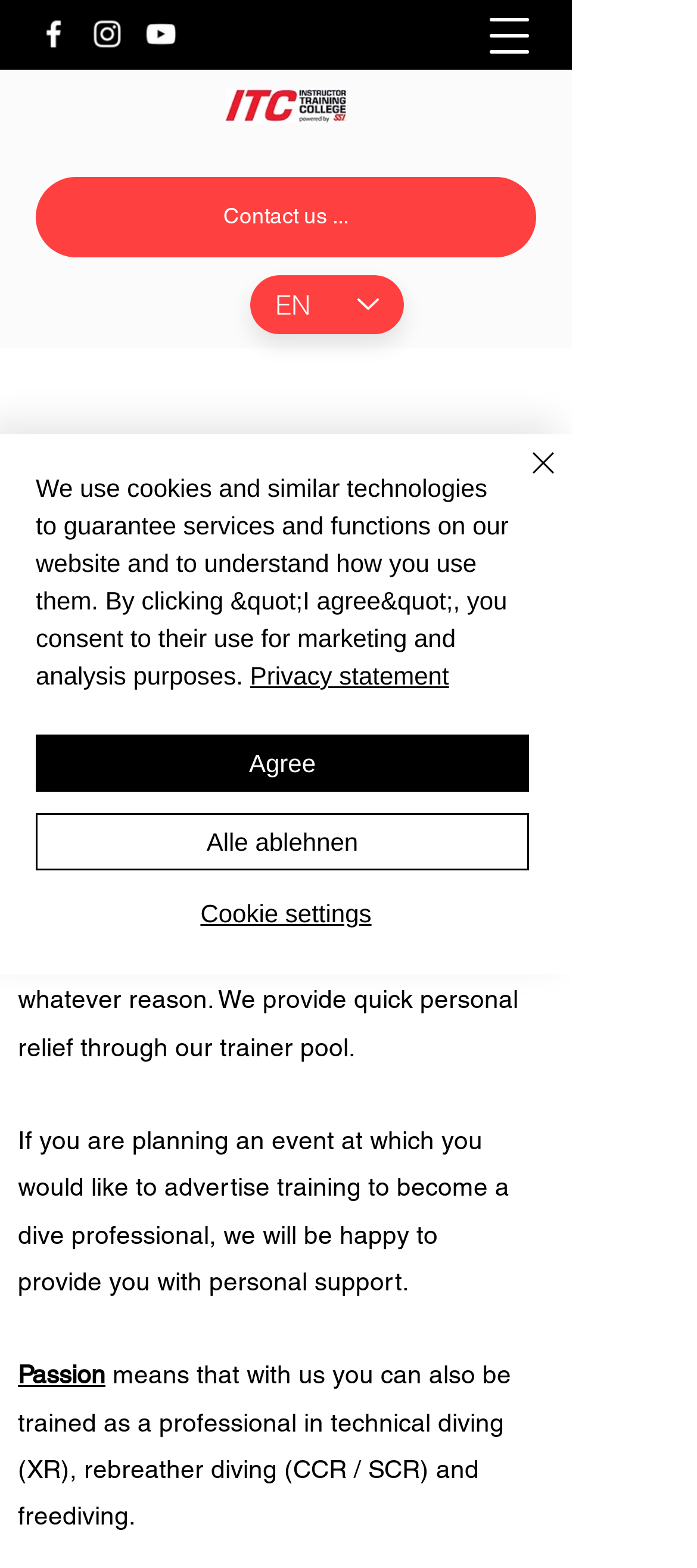Please specify the bounding box coordinates of the clickable region necessary for completing the following instruction: "Contact us". The coordinates must consist of four float numbers between 0 and 1, i.e., [left, top, right, bottom].

[0.051, 0.113, 0.769, 0.164]